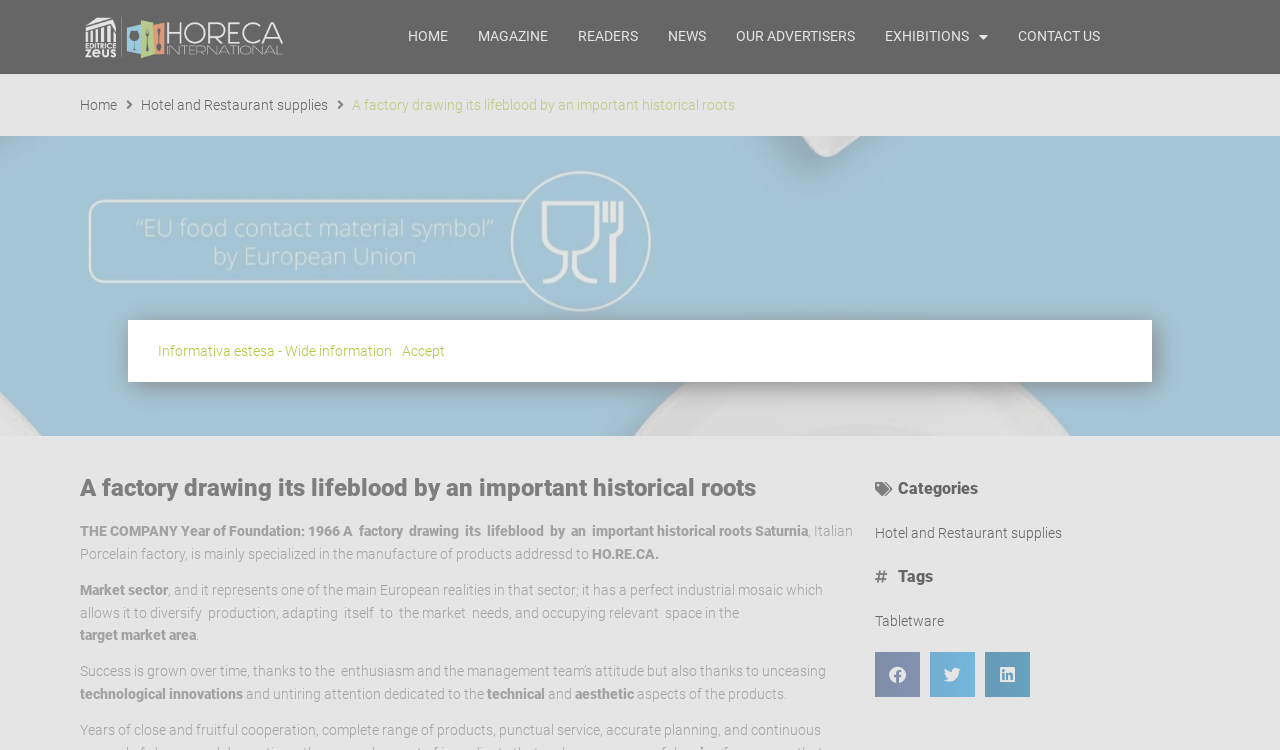Please locate the bounding box coordinates of the element that should be clicked to complete the given instruction: "Read about THE COMPANY".

[0.062, 0.698, 0.631, 0.719]